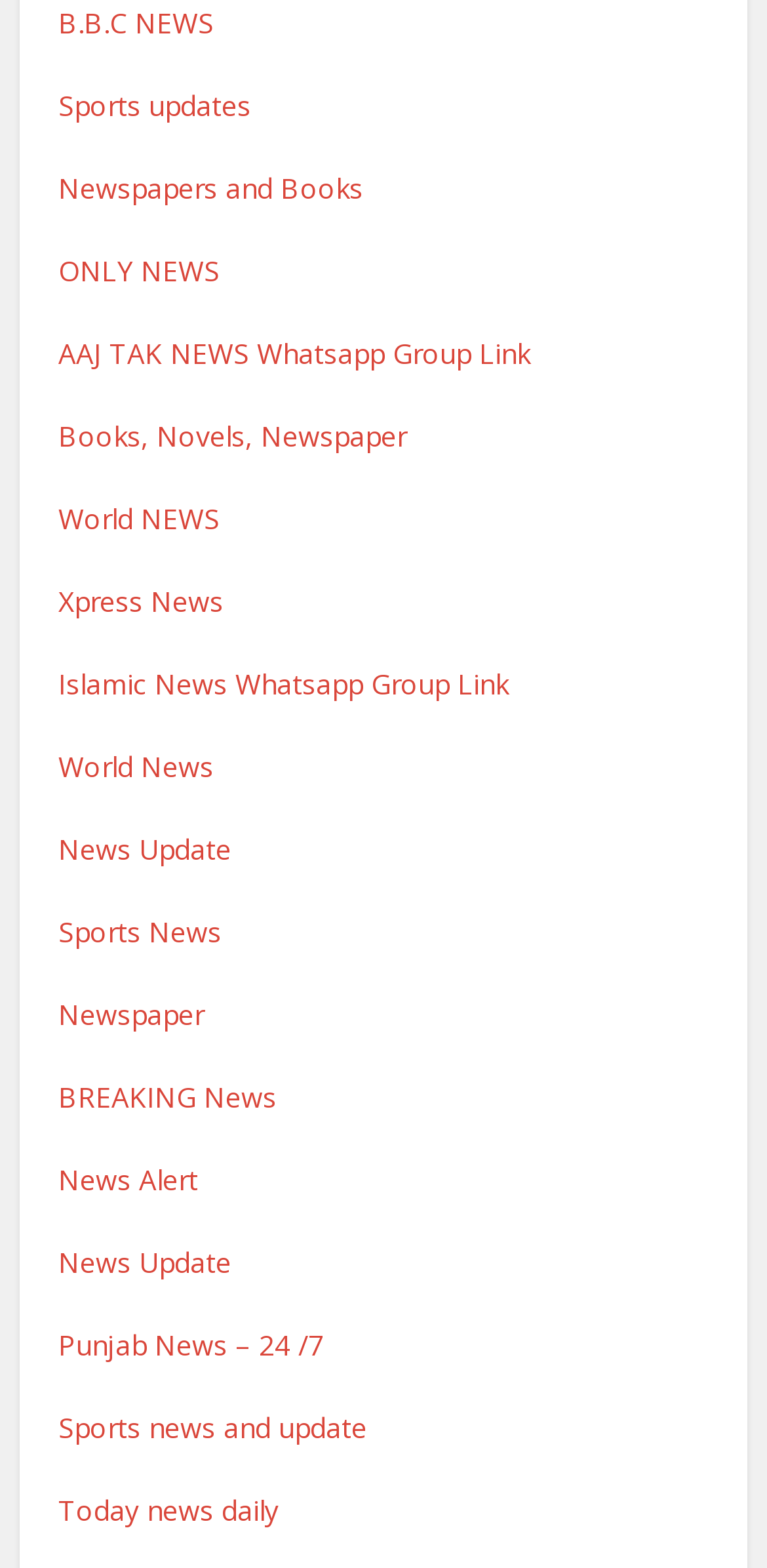Locate the bounding box of the UI element described by: "ParisInterior" in the given webpage screenshot.

None